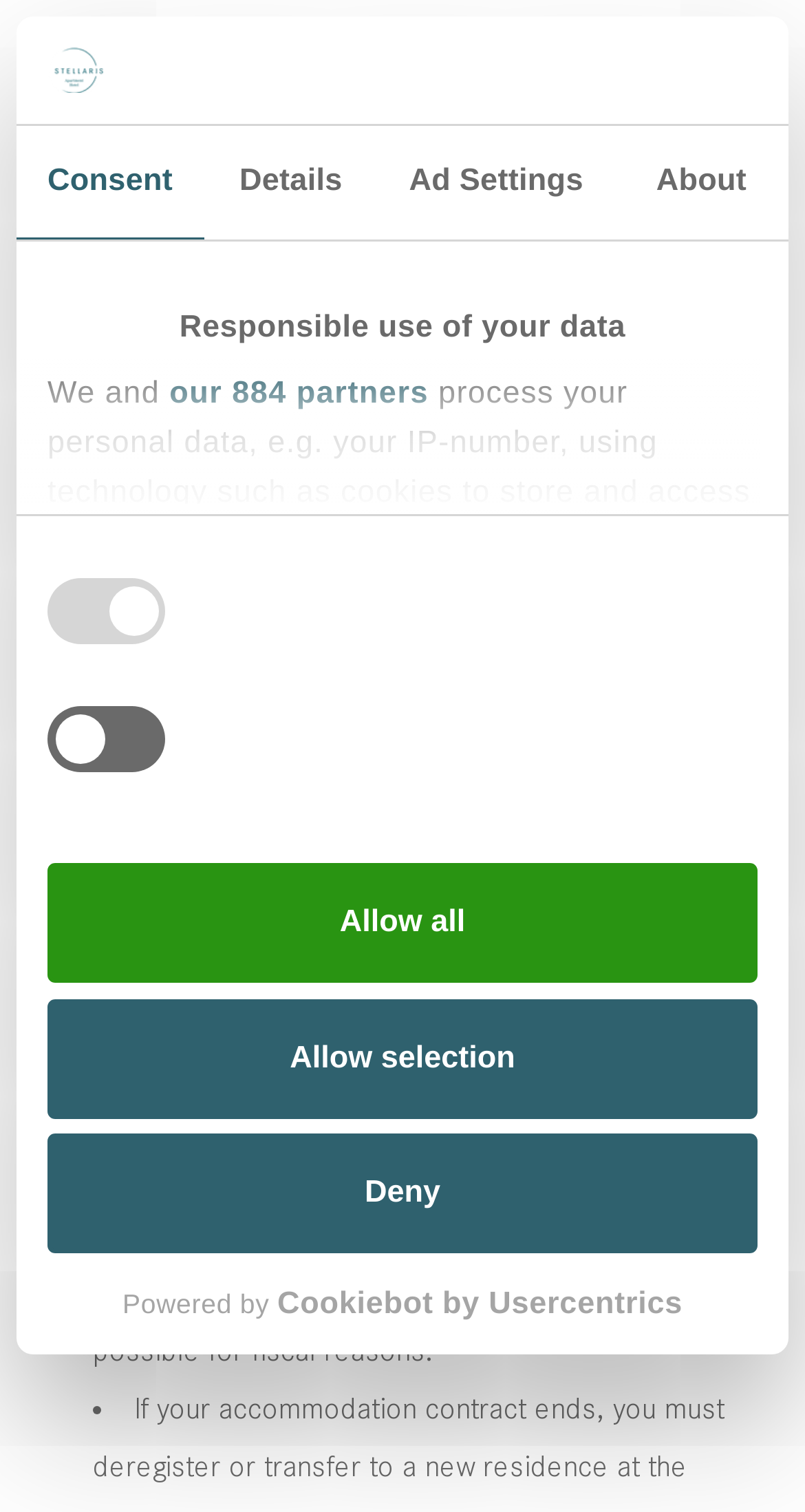Use a single word or phrase to answer this question: 
What is the name of the hotel mentioned on the webpage?

Stellaris Apartment Hotel